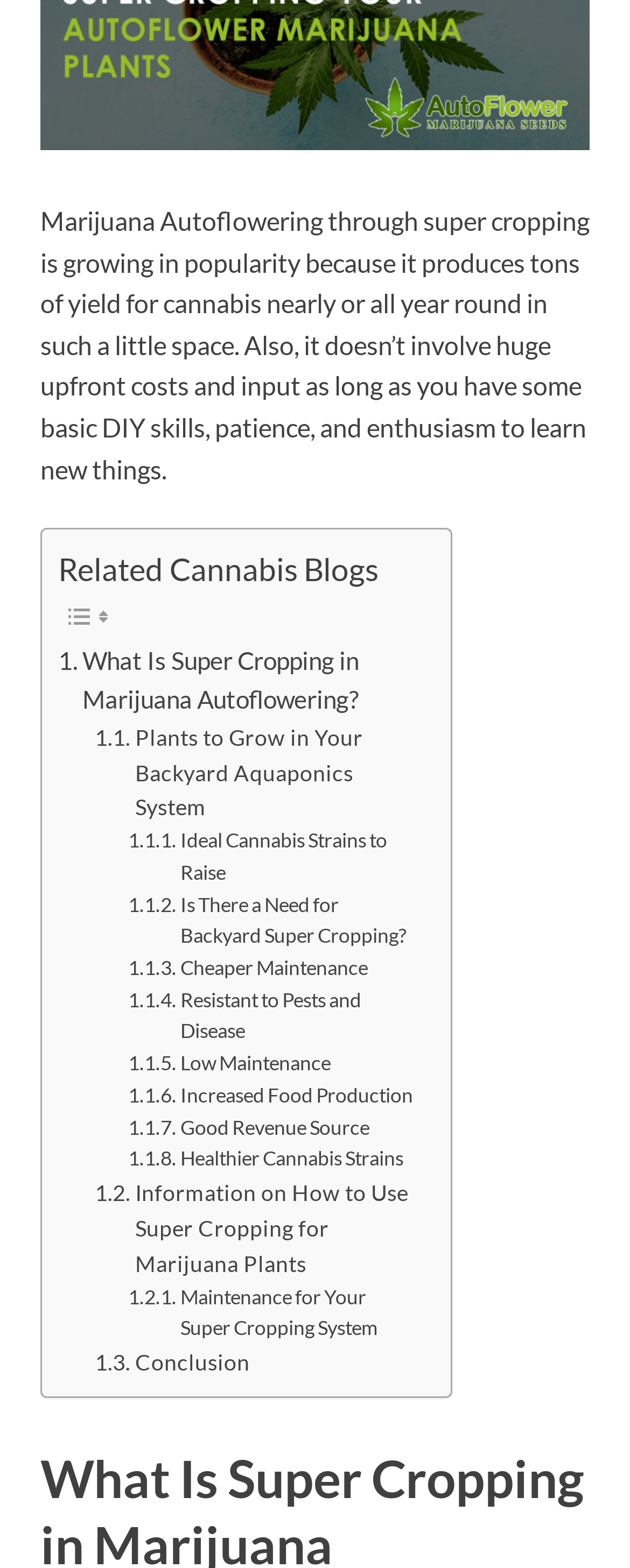Show the bounding box coordinates for the element that needs to be clicked to execute the following instruction: "Read about ideal cannabis strains to raise". Provide the coordinates in the form of four float numbers between 0 and 1, i.e., [left, top, right, bottom].

[0.203, 0.526, 0.664, 0.567]